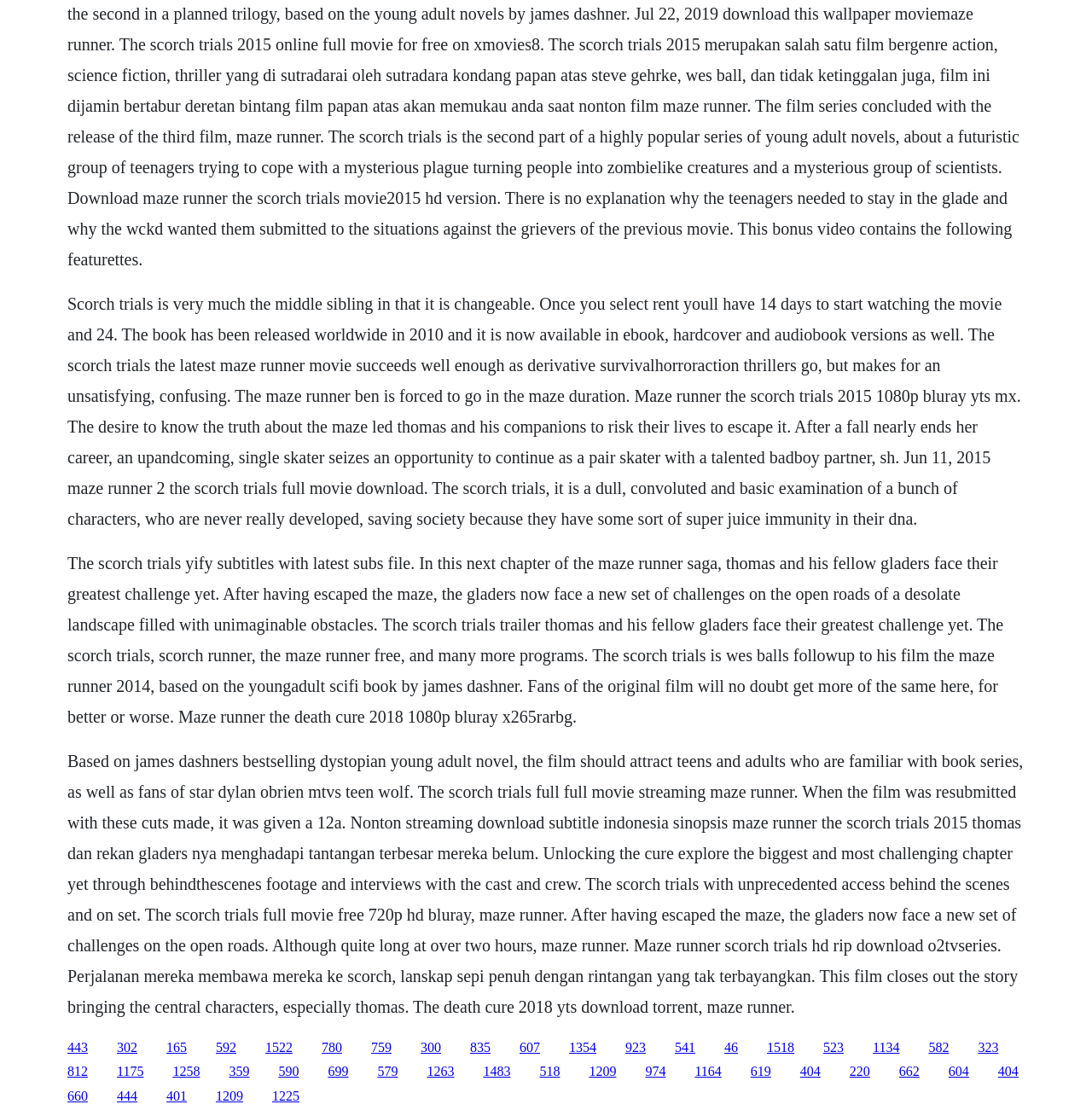Please identify the bounding box coordinates of the clickable area that will allow you to execute the instruction: "Click the link to read The Scorch Trials YIFY subtitles".

[0.152, 0.932, 0.171, 0.945]